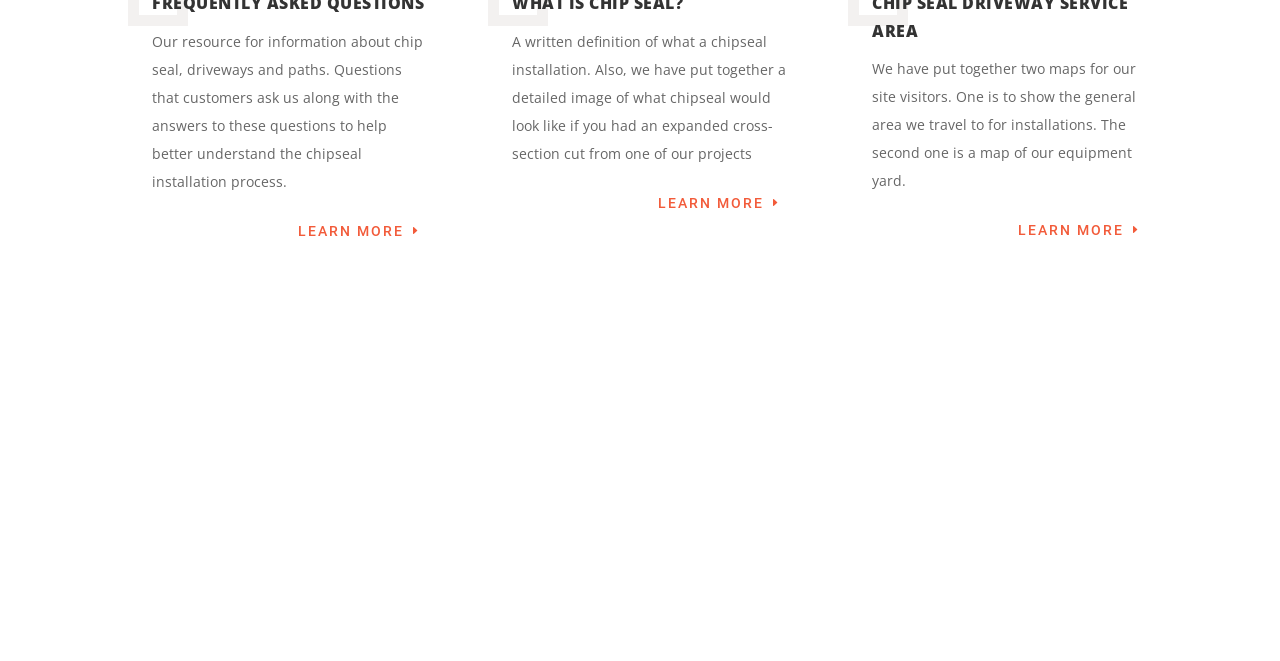Identify the bounding box of the HTML element described here: "Learn More". Provide the coordinates as four float numbers between 0 and 1: [left, top, right, bottom].

[0.225, 0.326, 0.337, 0.375]